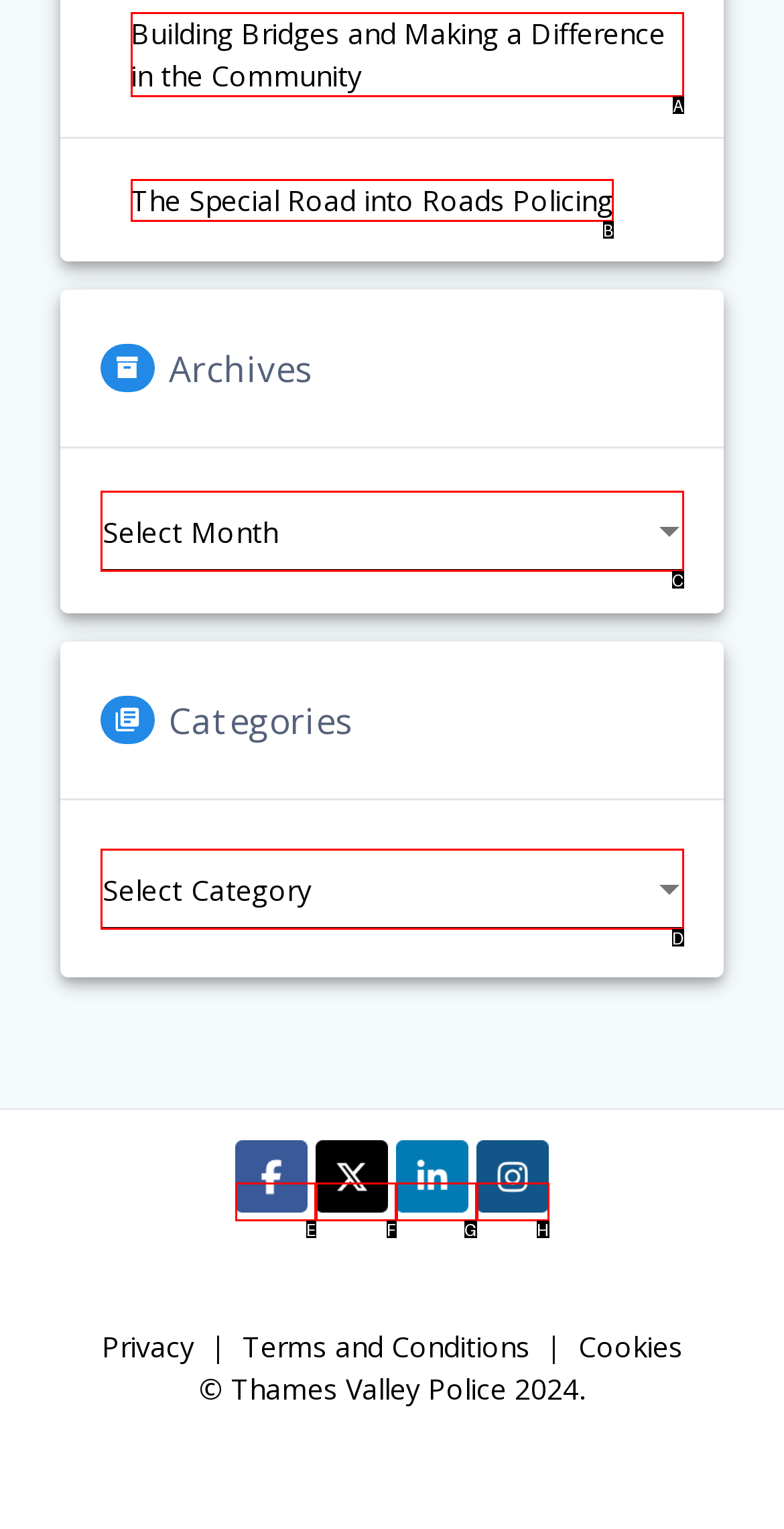From the given choices, determine which HTML element matches the description: Linkedin. Reply with the appropriate letter.

G